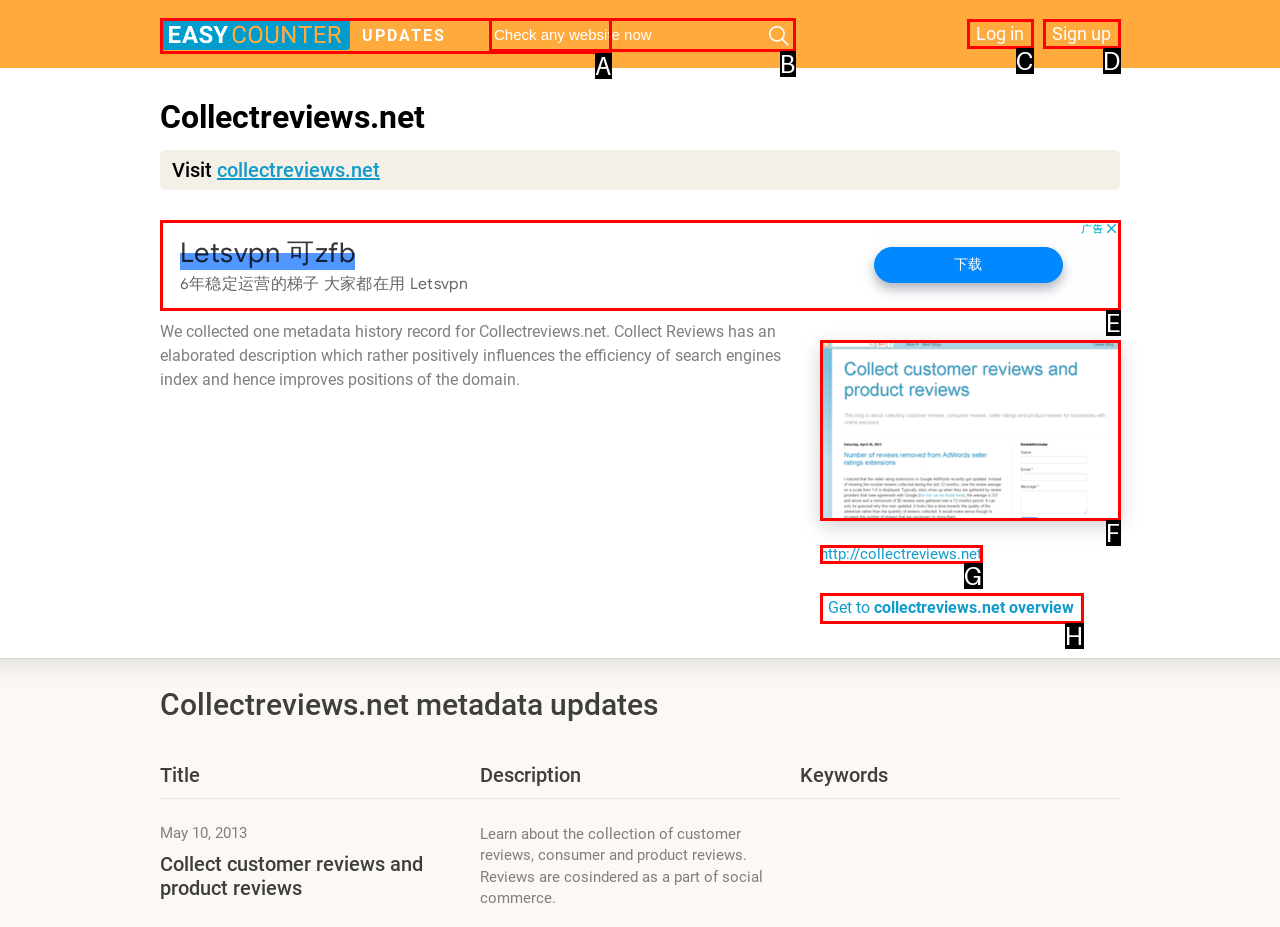Identify the matching UI element based on the description: aria-label="Advertisement" name="aswift_0" title="Advertisement"
Reply with the letter from the available choices.

E